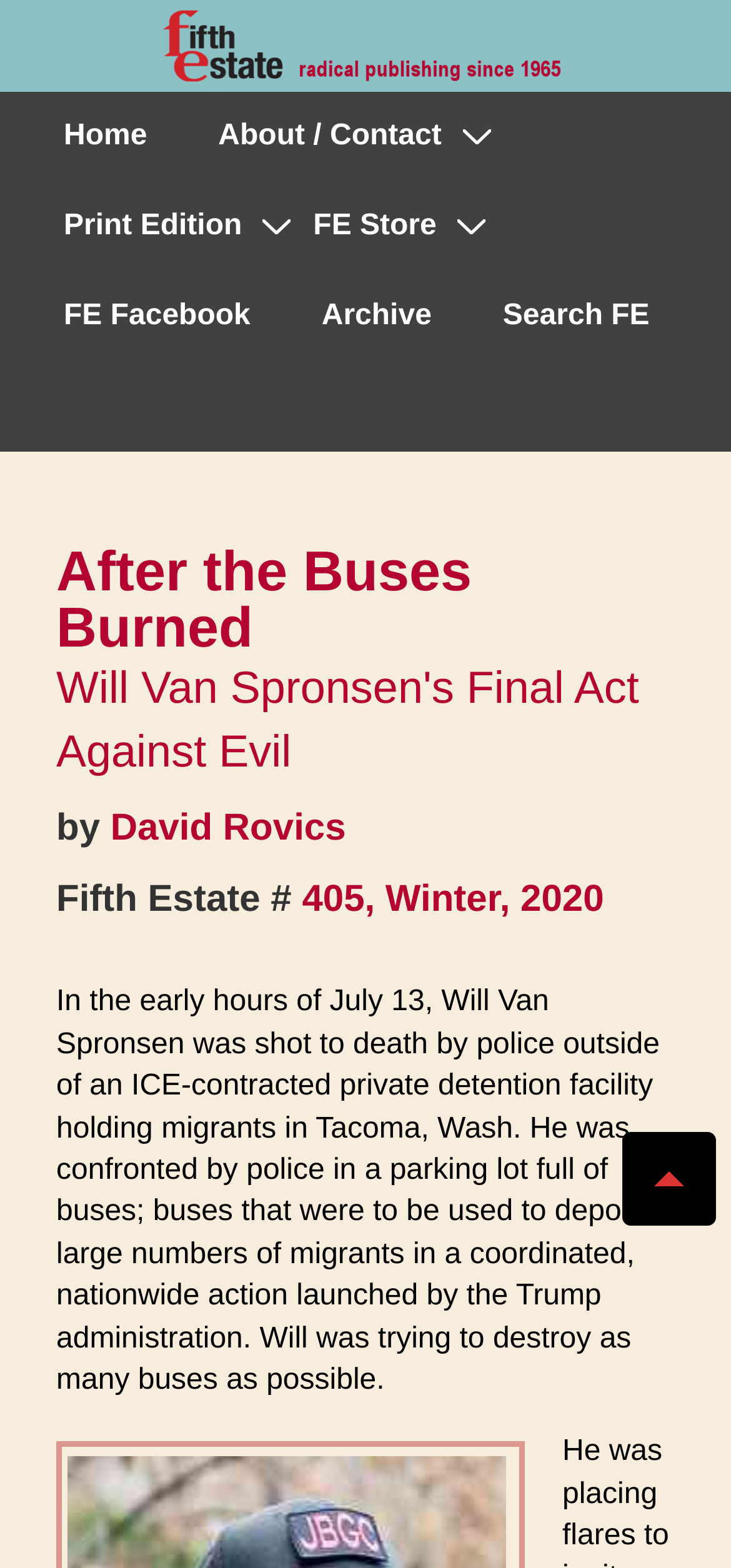Look at the image and write a detailed answer to the question: 
What is the logo of Fifth Estate Magazine?

The logo of Fifth Estate Magazine is located at the top left corner of the webpage, with initials in red and other letters in black, accompanied by a tagline 'Radical publishing since 1965' in red, all against a blue background.